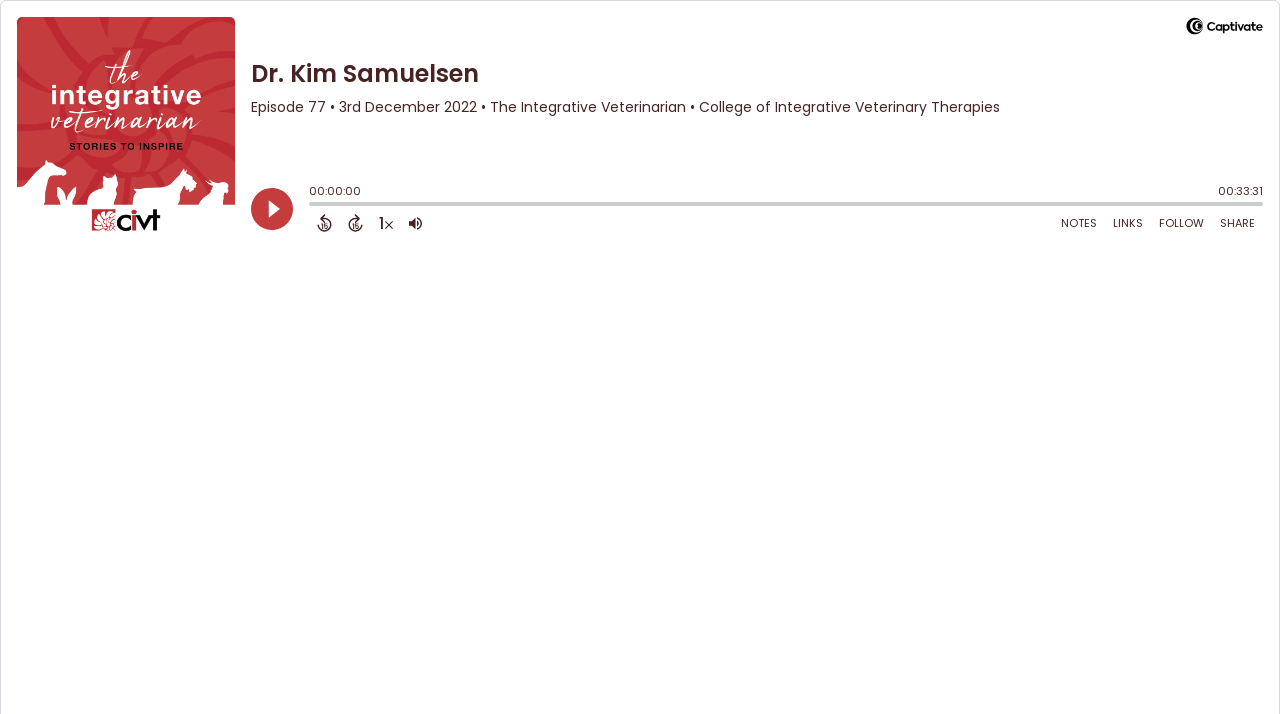Respond to the following question using a concise word or phrase: 
What is the function of the button with the text 'NOTES'?

Open Shownotes